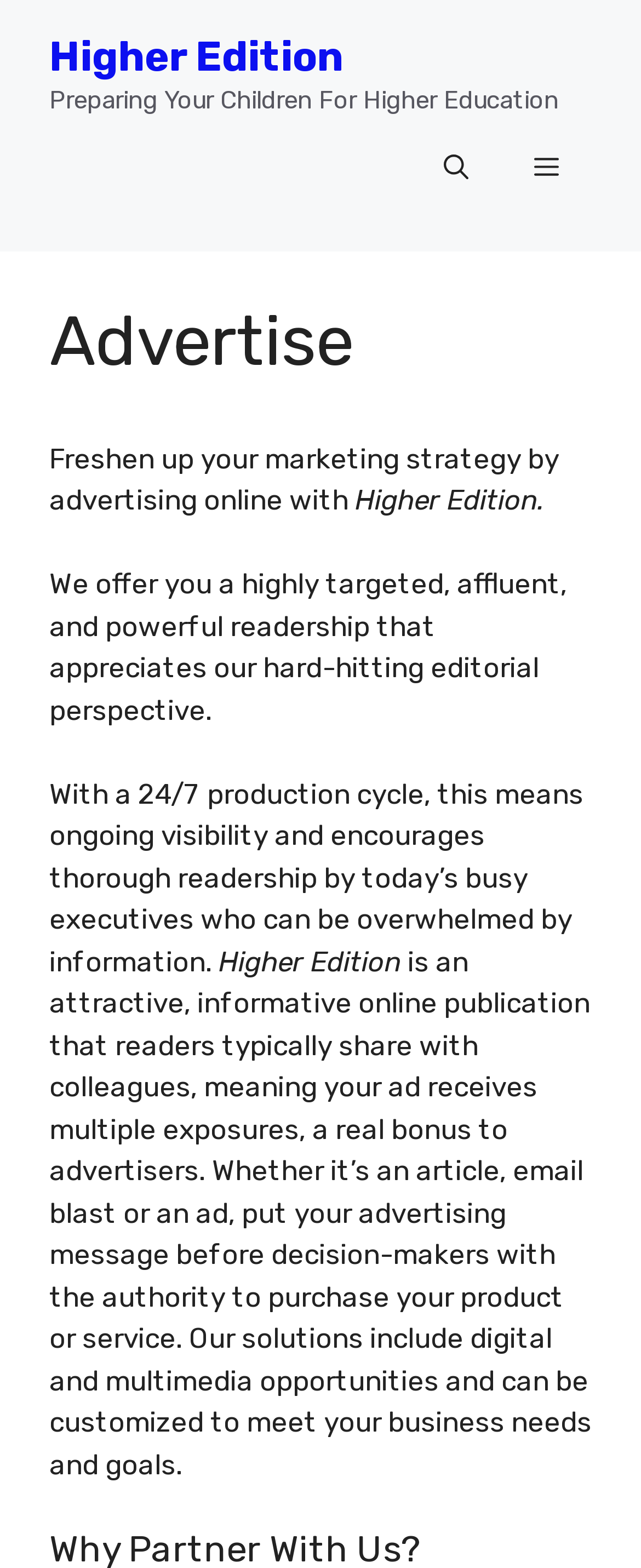Based on the provided description, "aria-label="Open Search Bar"", find the bounding box of the corresponding UI element in the screenshot.

[0.641, 0.076, 0.782, 0.139]